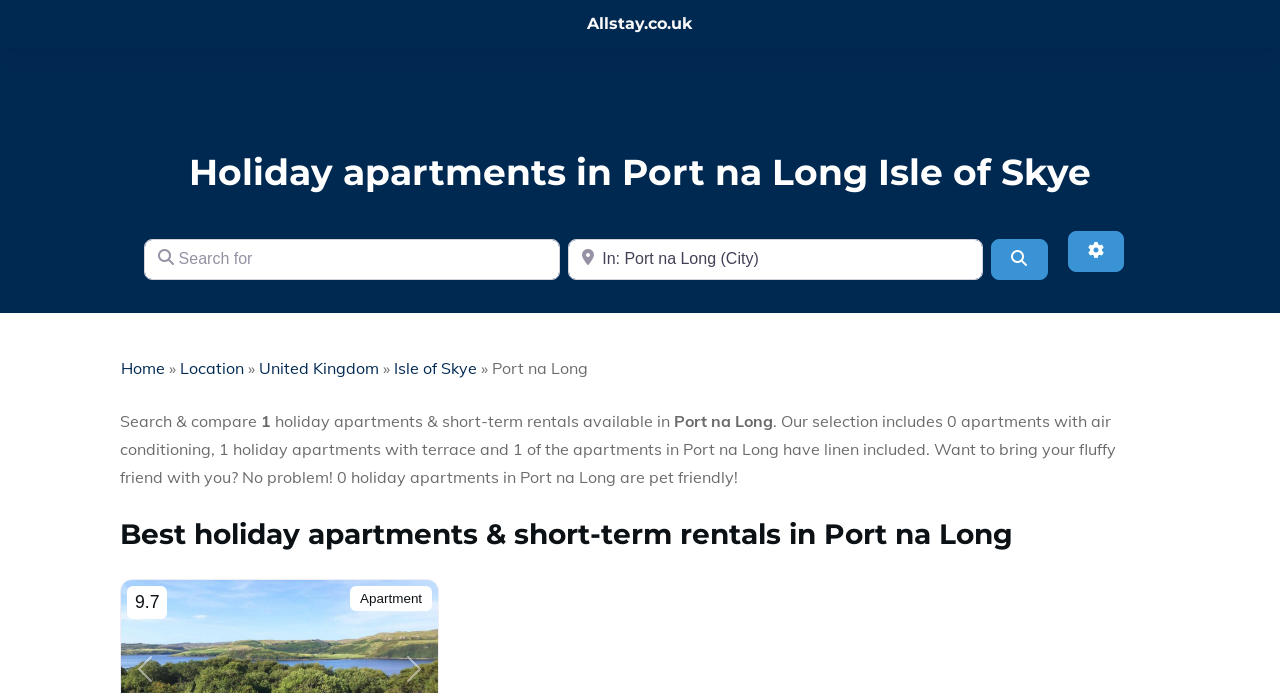Please determine the bounding box coordinates of the element's region to click for the following instruction: "Search for holiday apartments".

[0.112, 0.345, 0.437, 0.403]